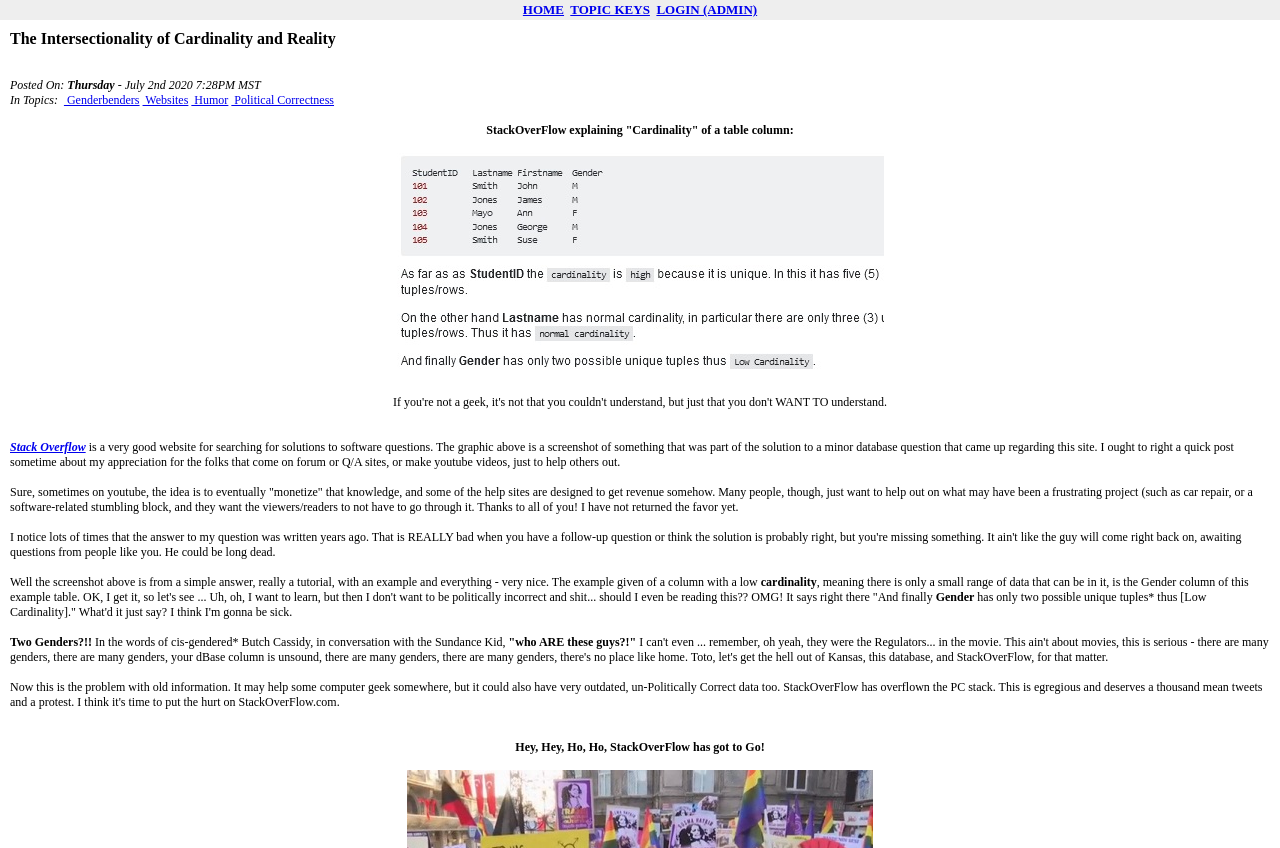Please specify the coordinates of the bounding box for the element that should be clicked to carry out this instruction: "Click on Genderbenders". The coordinates must be four float numbers between 0 and 1, formatted as [left, top, right, bottom].

[0.05, 0.11, 0.109, 0.126]